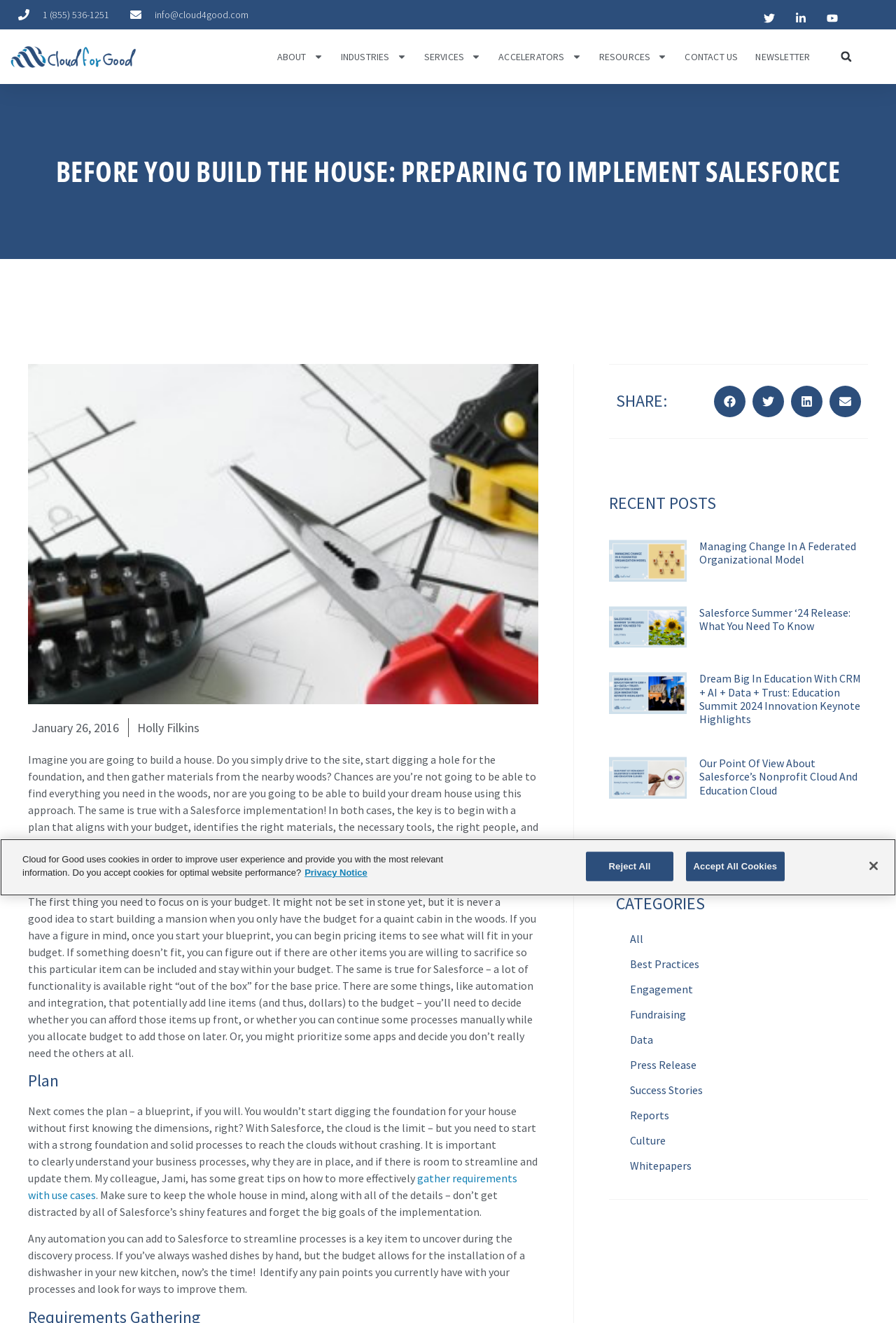Find and indicate the bounding box coordinates of the region you should select to follow the given instruction: "Read the 'BEFORE YOU BUILD THE HOUSE: PREPARING TO IMPLEMENT SALESFORCE' article".

[0.059, 0.119, 0.941, 0.14]